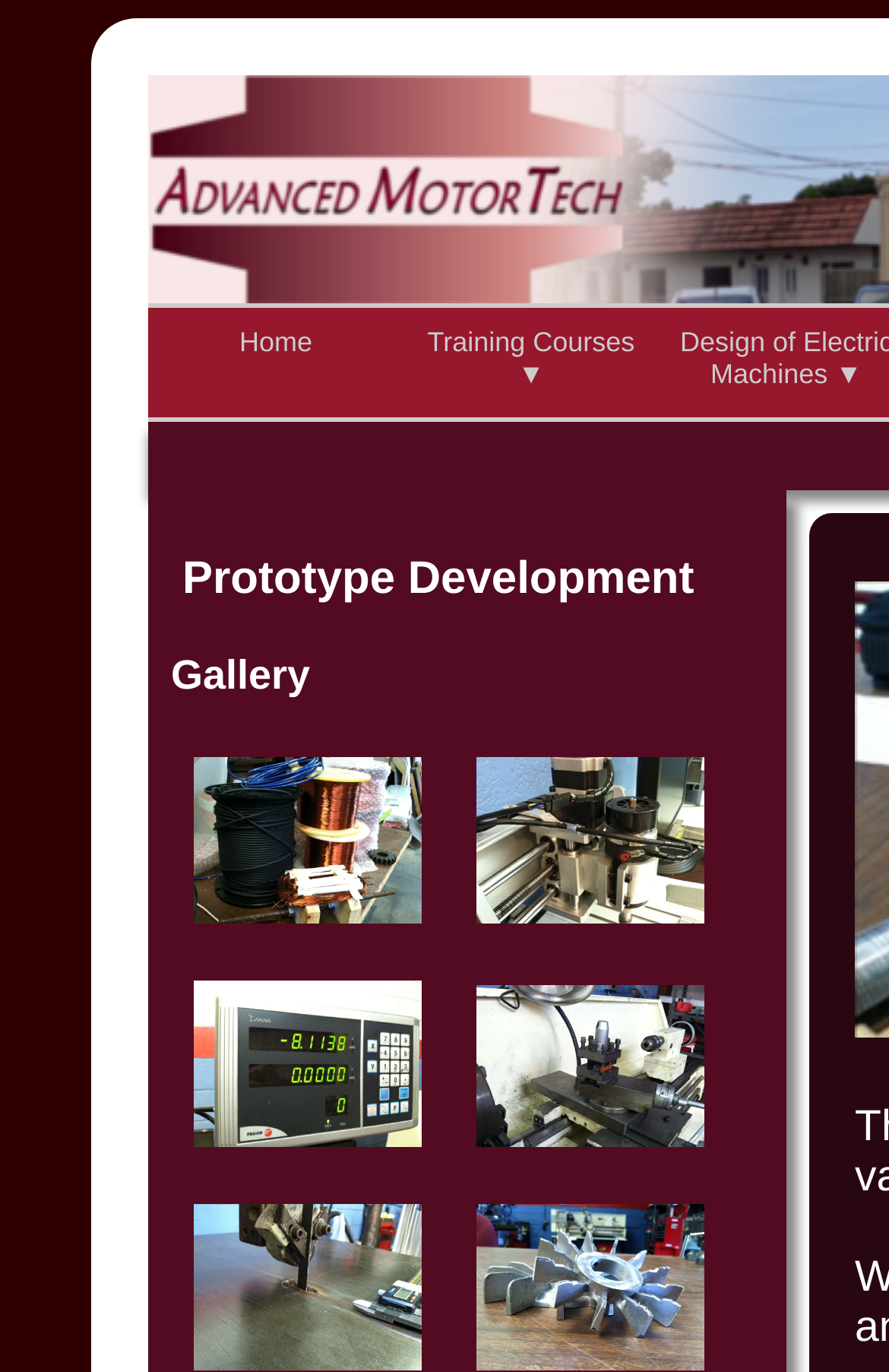Given the description "parent_node: Prototype Development", determine the bounding box of the corresponding UI element.

[0.192, 0.671, 0.5, 0.694]